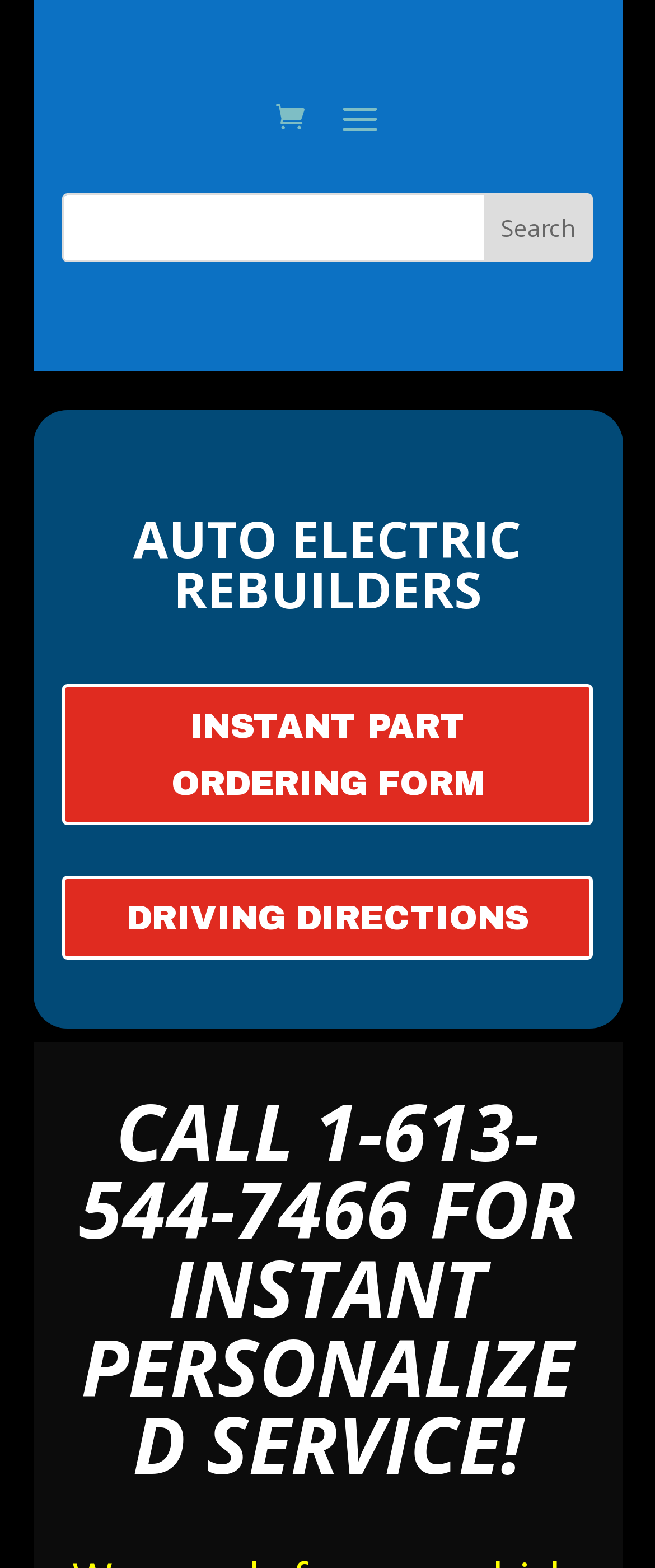What is the phone number for instant personalized service?
Kindly give a detailed and elaborate answer to the question.

I found the phone number by looking at the heading that says 'CALL 1-613-544-7466 FOR INSTANT PERSONALIZED SERVICE!' which is located at the bottom of the webpage.